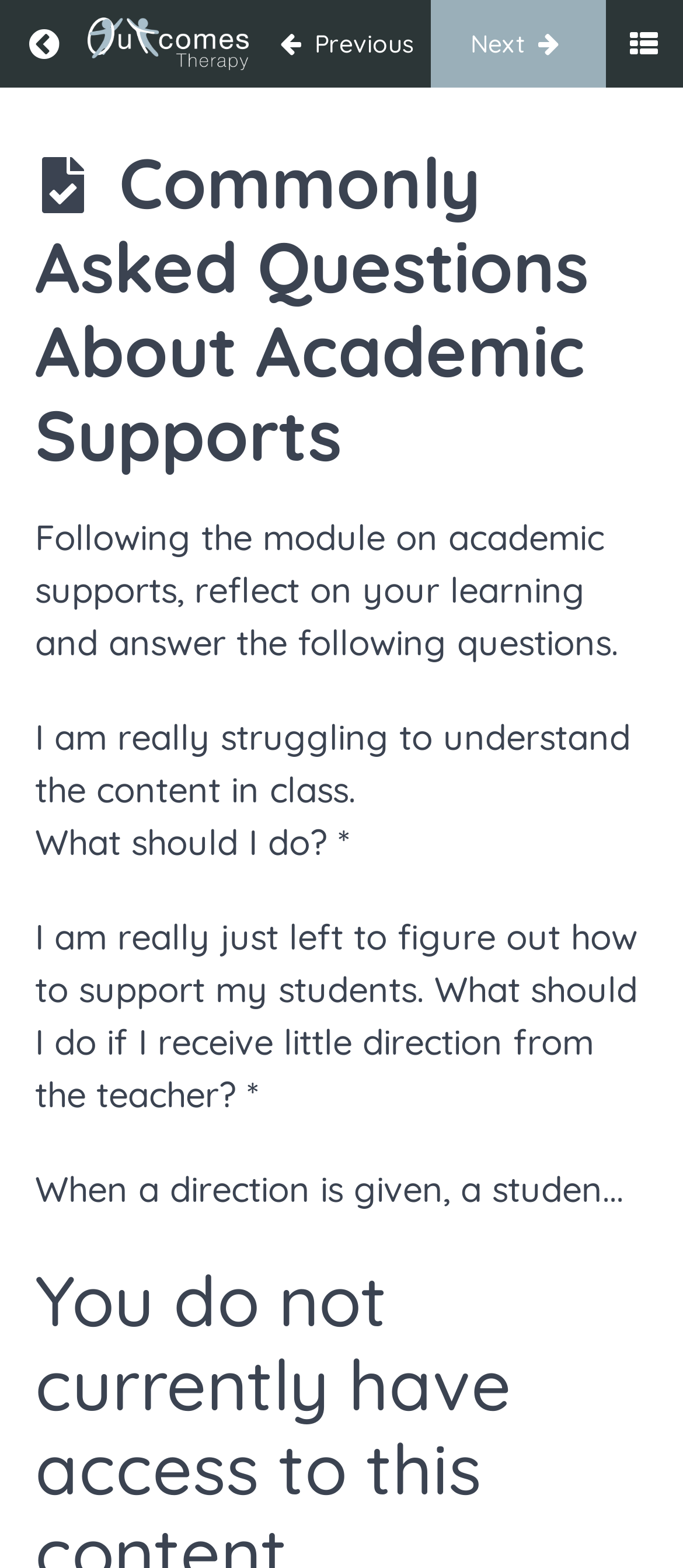Predict the bounding box for the UI component with the following description: "History of Inclusive Education".

[0.0, 0.791, 0.072, 0.888]